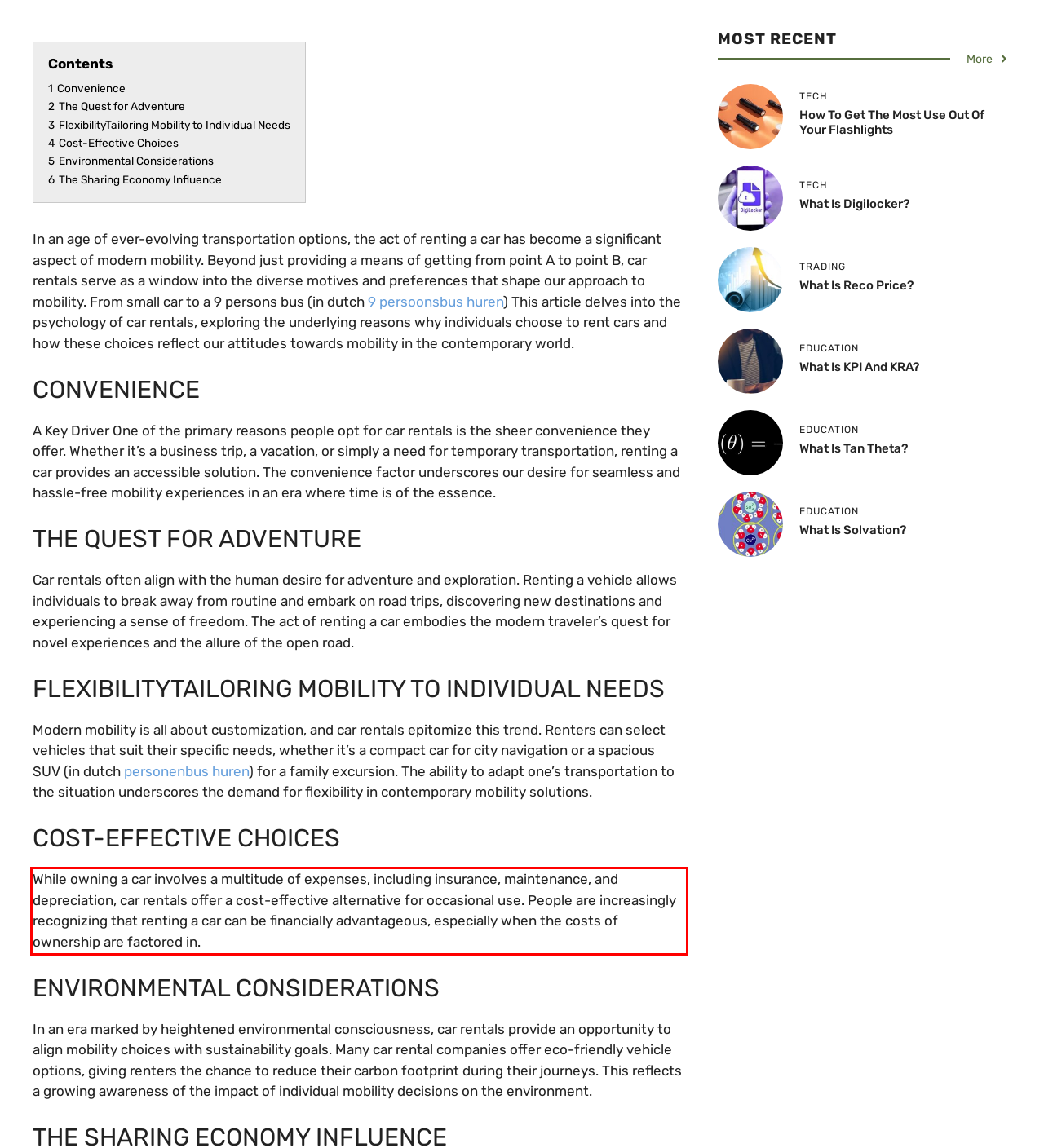With the given screenshot of a webpage, locate the red rectangle bounding box and extract the text content using OCR.

While owning a car involves a multitude of expenses, including insurance, maintenance, and depreciation, car rentals offer a cost-effective alternative for occasional use. People are increasingly recognizing that renting a car can be financially advantageous, especially when the costs of ownership are factored in.